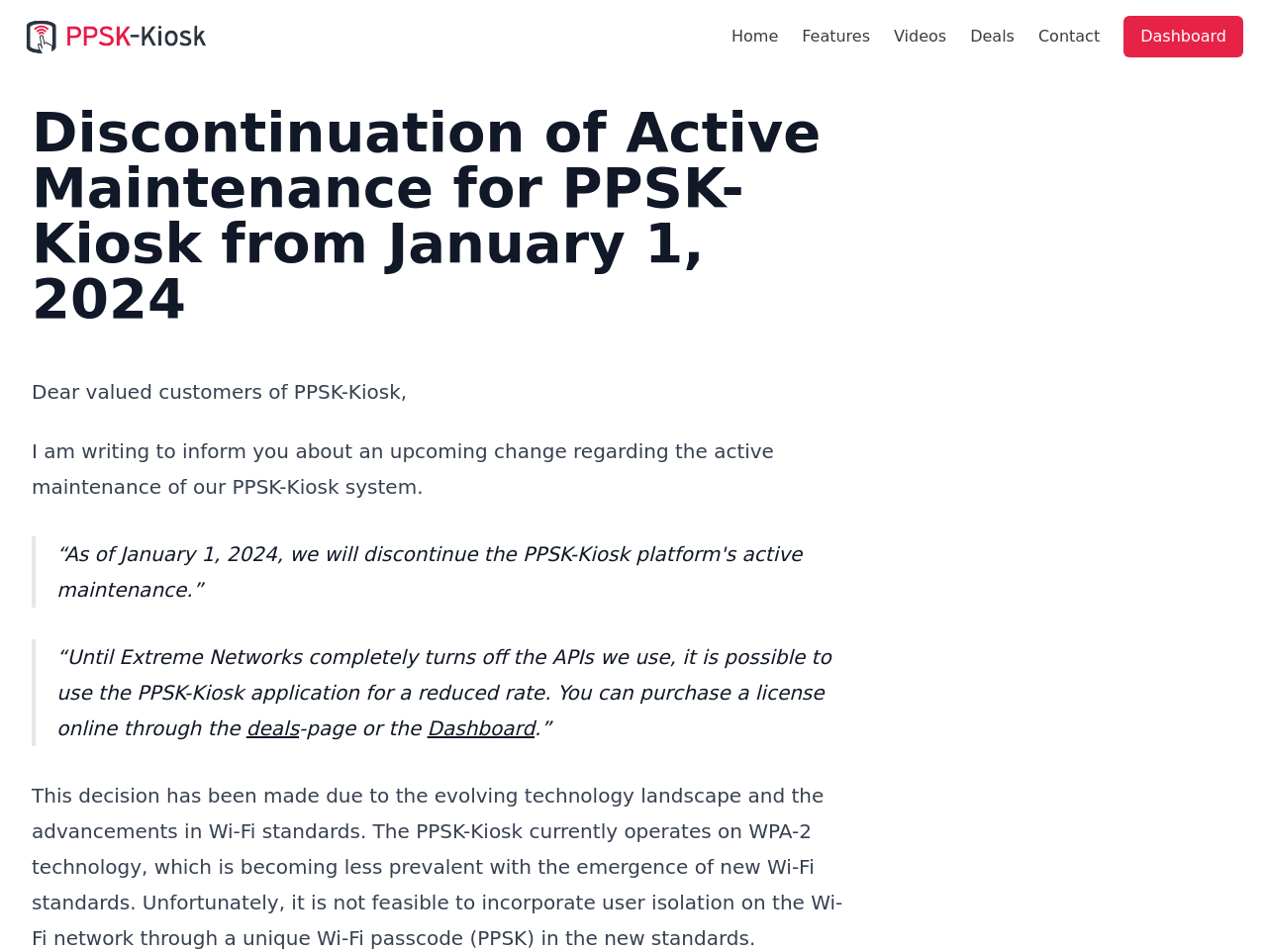Can you determine the bounding box coordinates of the area that needs to be clicked to fulfill the following instruction: "Learn more about deals"?

[0.194, 0.753, 0.236, 0.778]